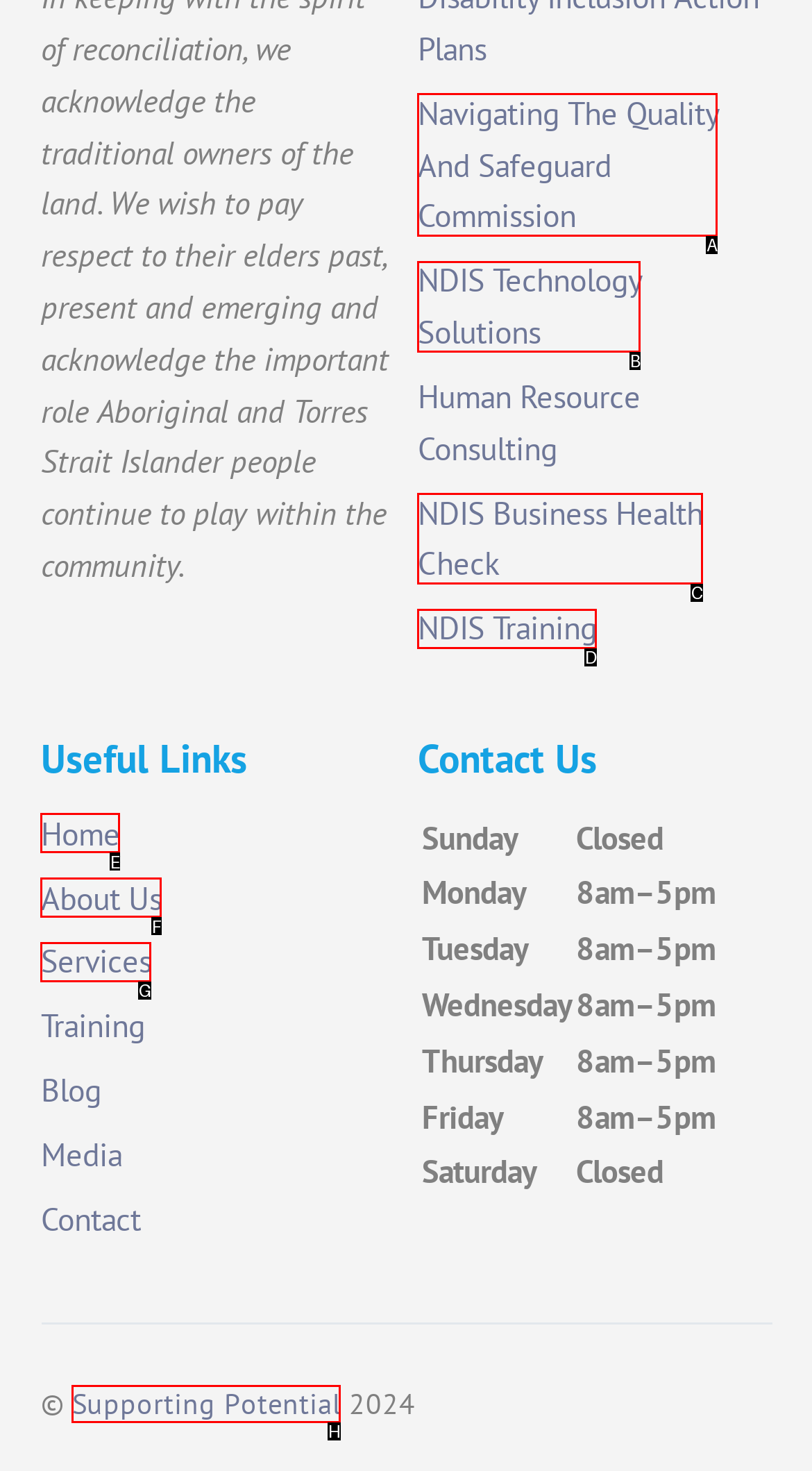Determine which HTML element best suits the description: NDIS Business Health Check. Reply with the letter of the matching option.

C